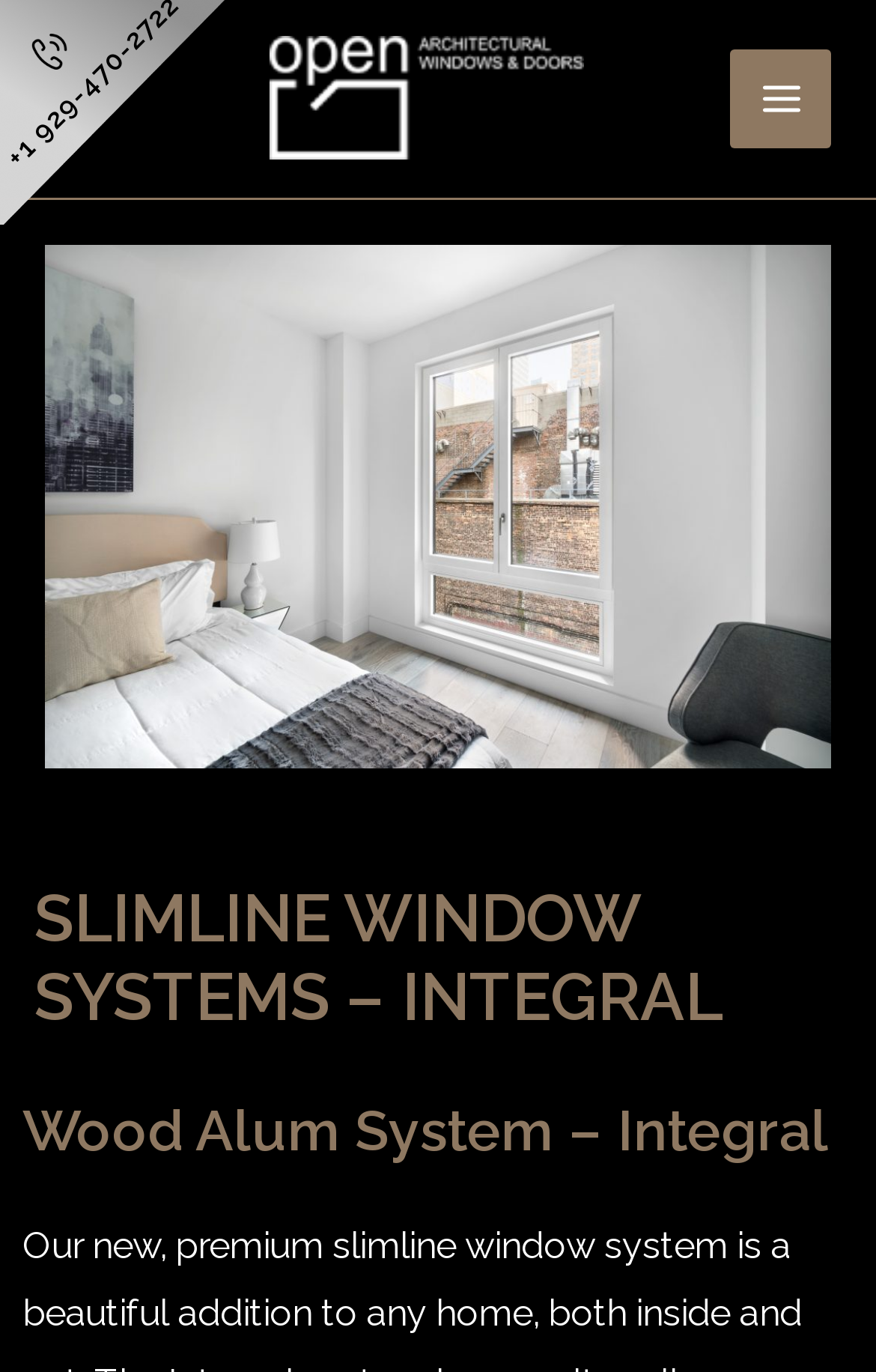Identify the bounding box for the given UI element using the description provided. Coordinates should be in the format (top-left x, top-left y, bottom-right x, bottom-right y) and must be between 0 and 1. Here is the description: +1 929-470-2722

[0.0, 0.0, 0.256, 0.164]